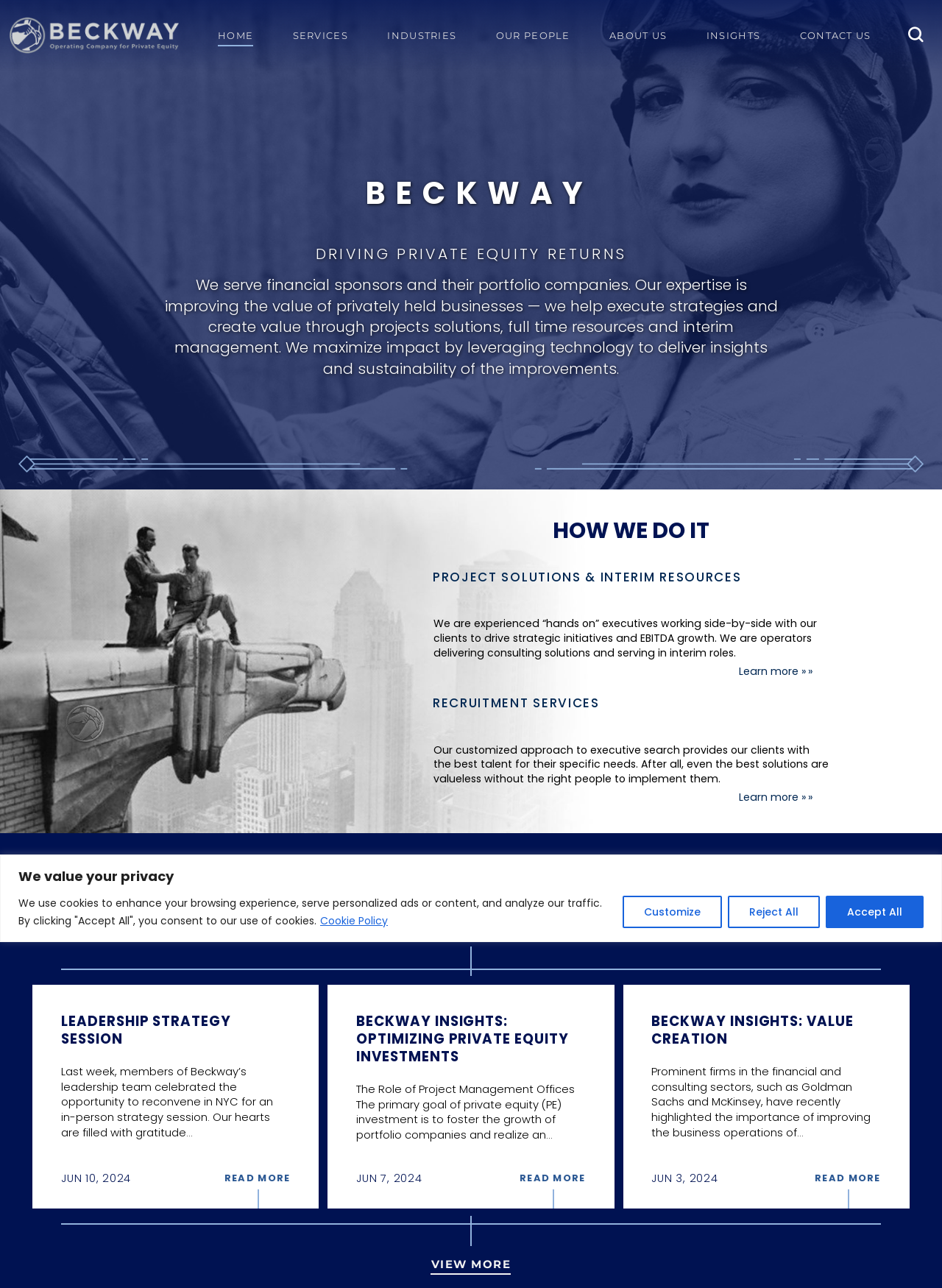Specify the bounding box coordinates of the area to click in order to execute this command: 'View more company news'. The coordinates should consist of four float numbers ranging from 0 to 1, and should be formatted as [left, top, right, bottom].

[0.458, 0.974, 0.542, 0.99]